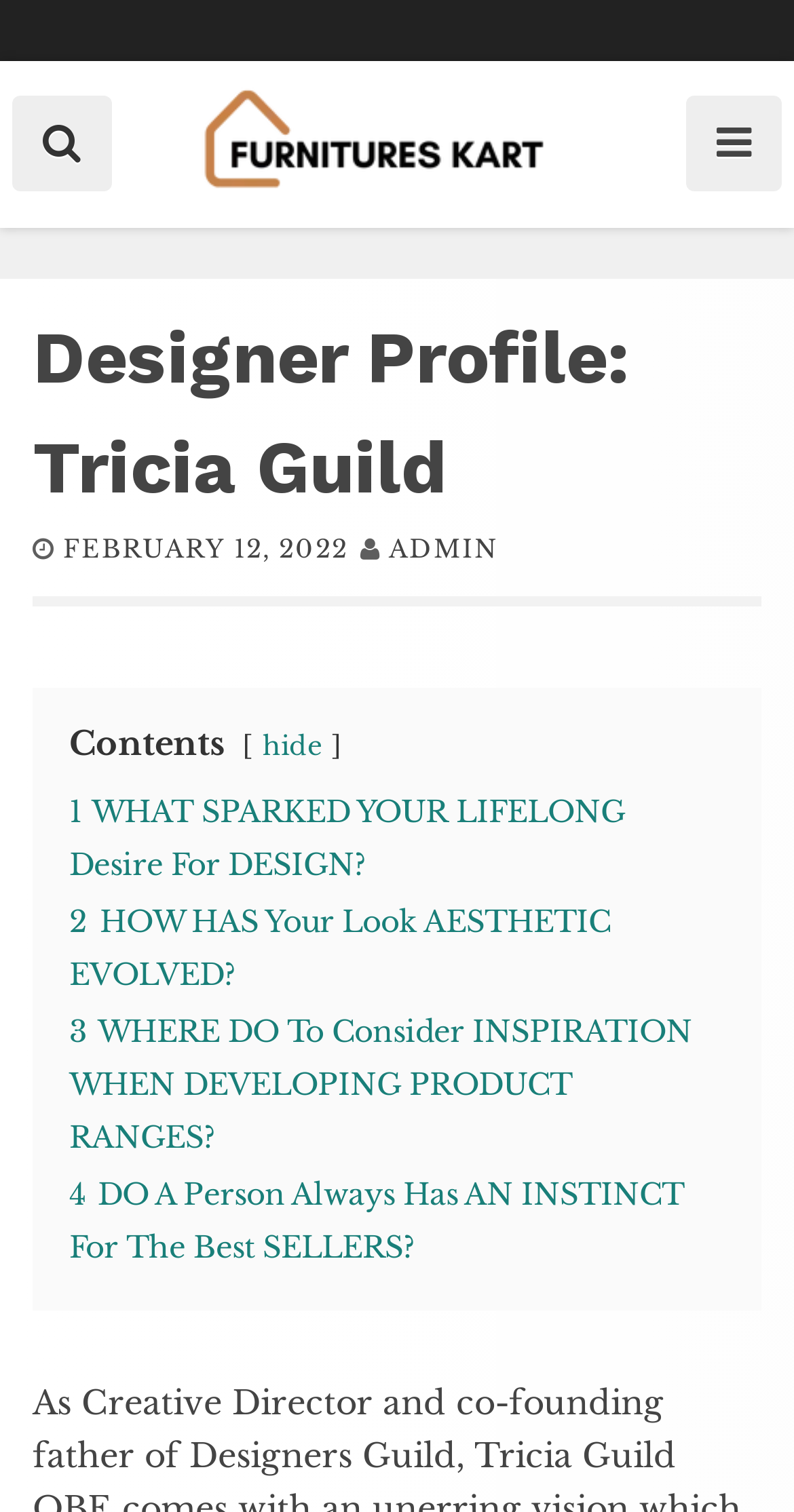What is the designer's name?
Look at the screenshot and respond with one word or a short phrase.

Tricia Guild